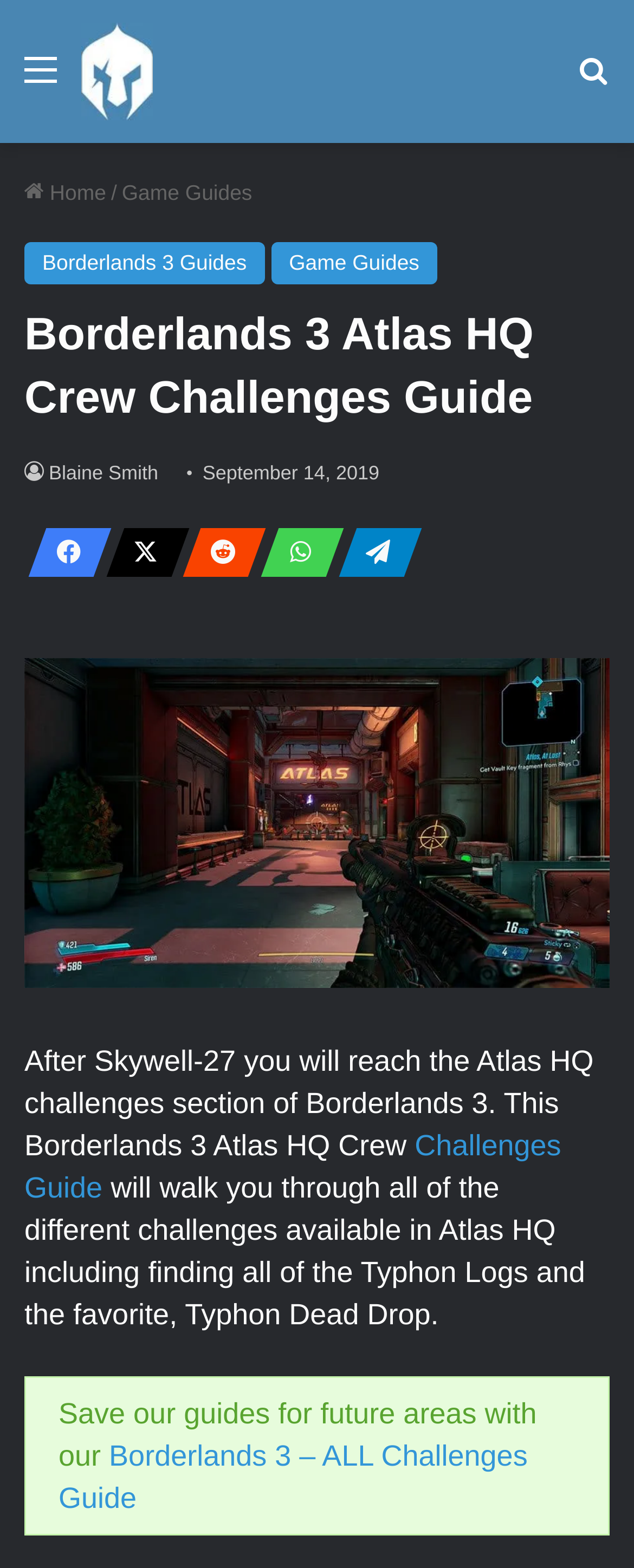What is the name of the website?
Based on the visual details in the image, please answer the question thoroughly.

I determined the name of the website by looking at the navigation section, where I found a link with the text 'GamersHeroes' and an accompanying image with the same name.